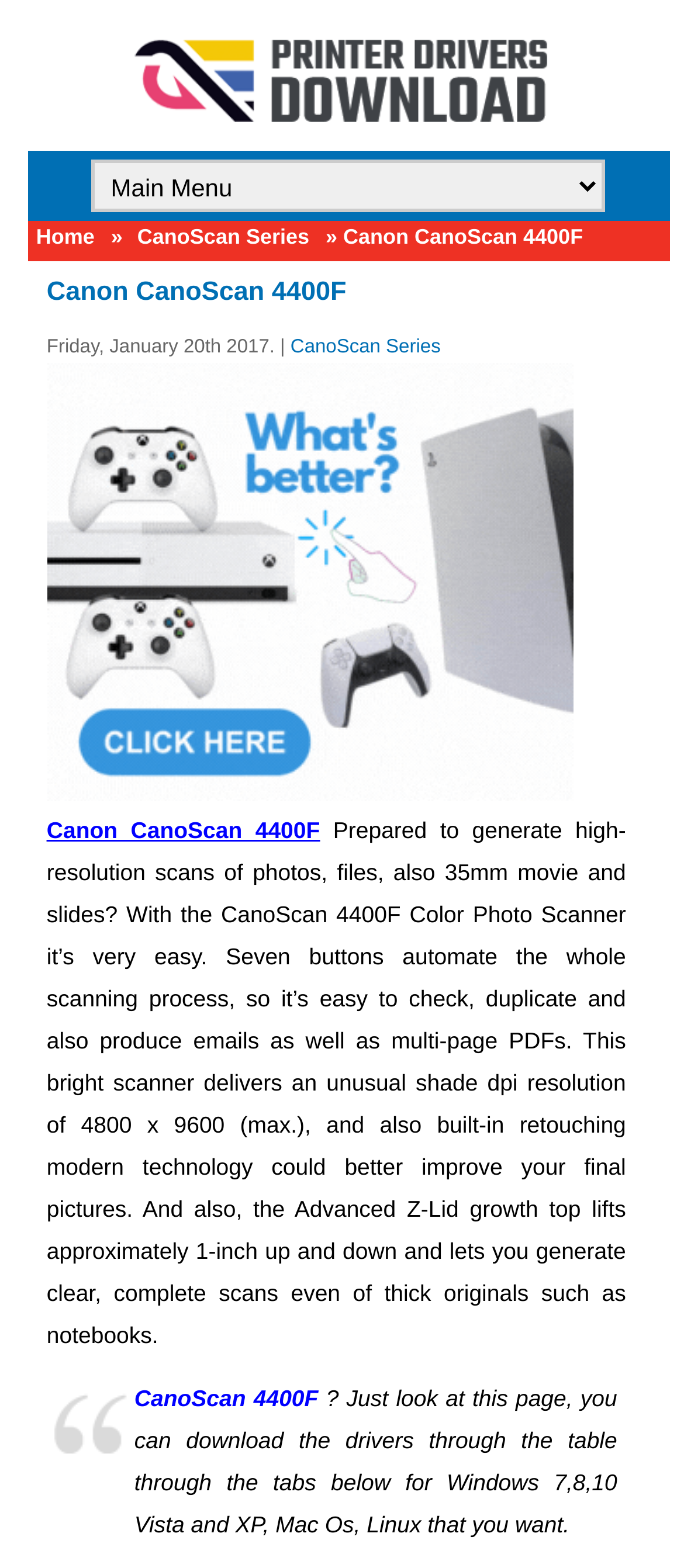Please determine the bounding box coordinates, formatted as (top-left x, top-left y, bottom-right x, bottom-right y), with all values as floating point numbers between 0 and 1. Identify the bounding box of the region described as: Home

[0.04, 0.143, 0.151, 0.159]